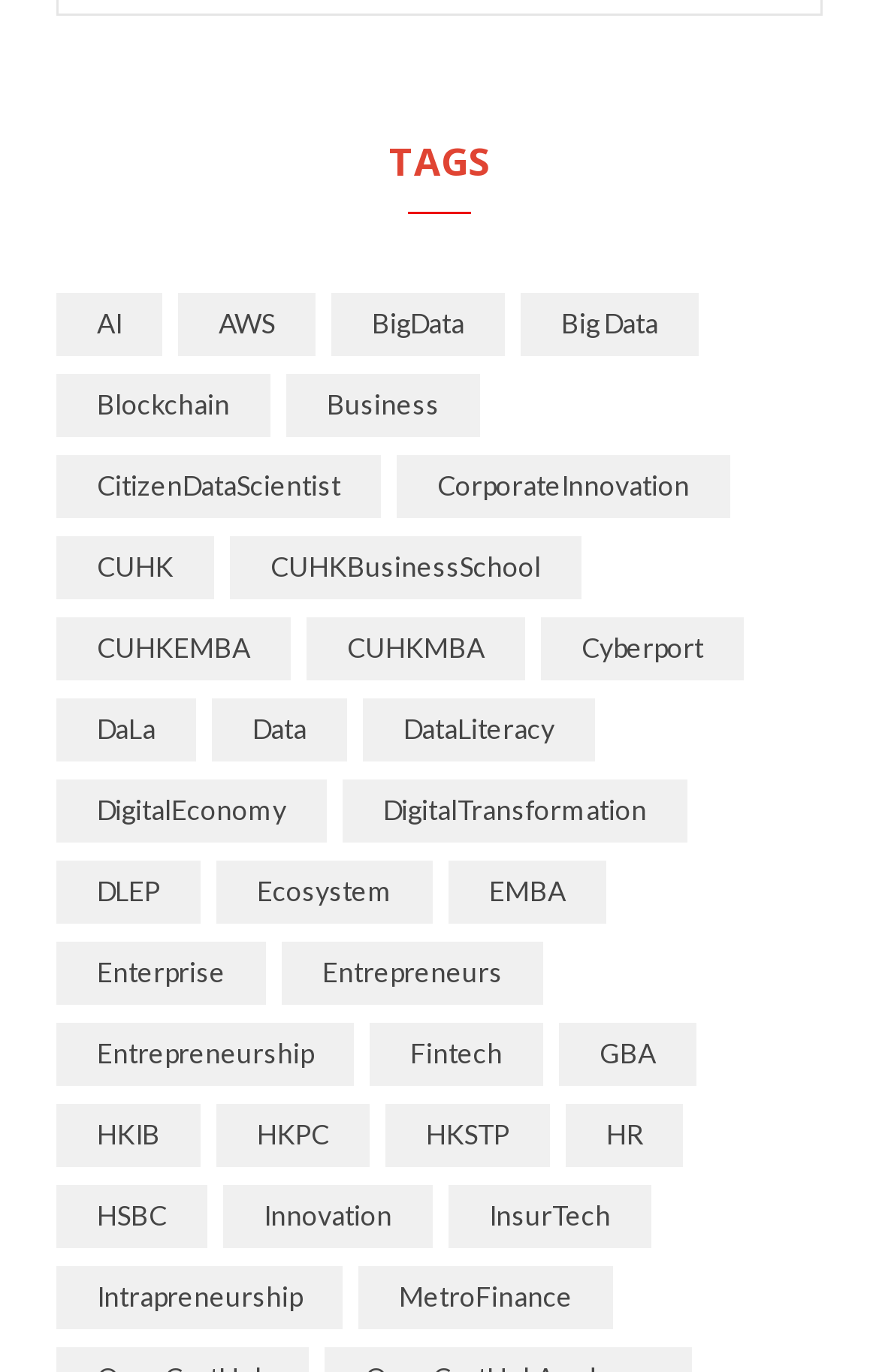Please specify the bounding box coordinates of the element that should be clicked to execute the given instruction: 'Click on AI'. Ensure the coordinates are four float numbers between 0 and 1, expressed as [left, top, right, bottom].

[0.064, 0.108, 0.185, 0.154]